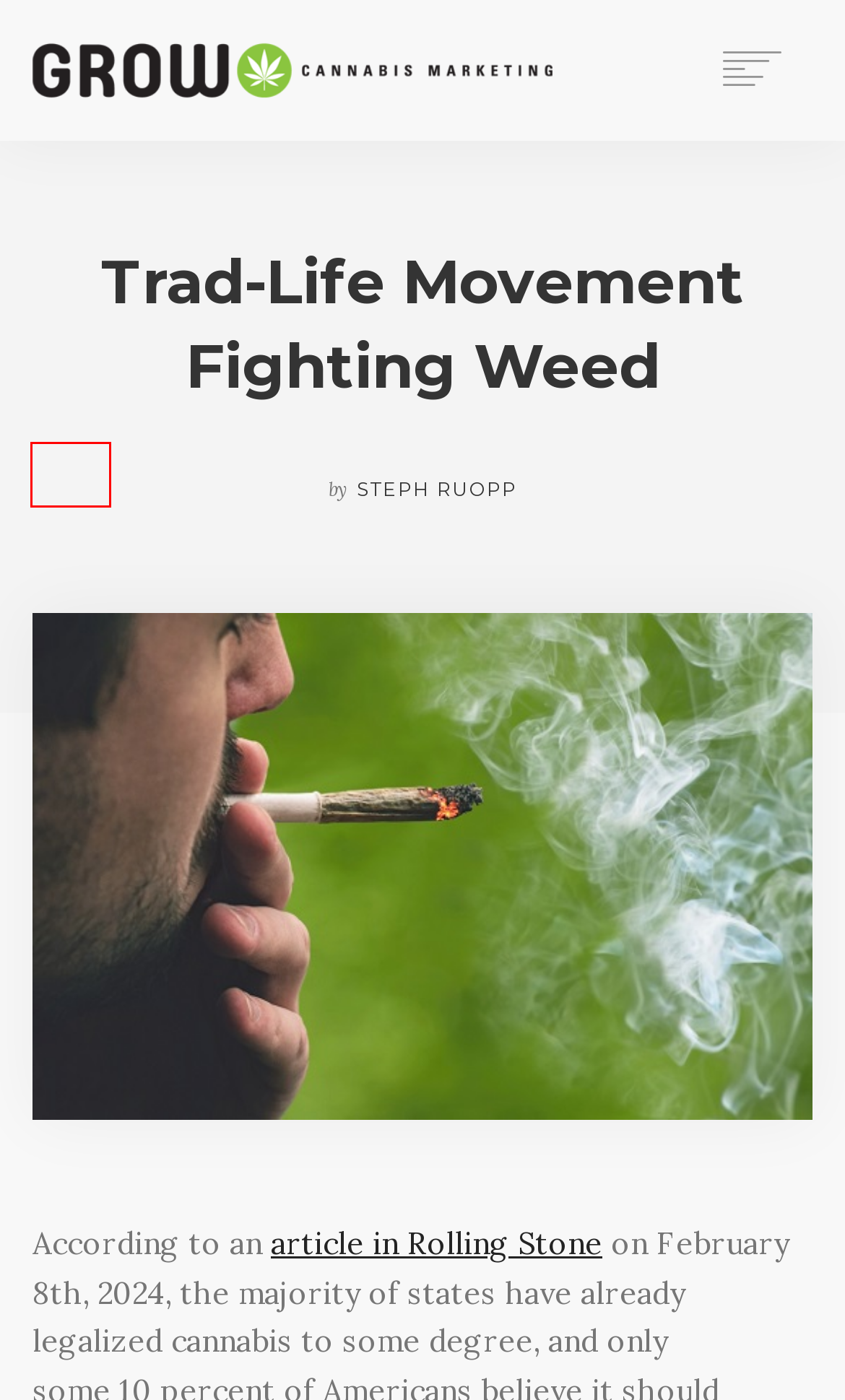Take a look at the provided webpage screenshot featuring a red bounding box around an element. Select the most appropriate webpage description for the page that loads after clicking on the element inside the red bounding box. Here are the candidates:
A. Michigan Taking Further Strides in Medical and Beyond - GROW Cannabis Marketing
B. PR, Digital Marketing, and Brand Development for Cannabis Businesses
C. Grow Cannabis Marketing Media and PR Coverage
D. Schedule Marketing and PR Consultation for Cannabis Business
E. The Renown Reputation and Expertise of GROW Cannabis Marketing
F. Specialized Marketing, PR, and Branding Services for Cannabis Businesses
G. The Best Ways to Effectively Market and Build a Cannabis Business
H. Successful Marketing and PR Results for Cannabis Businesses

G